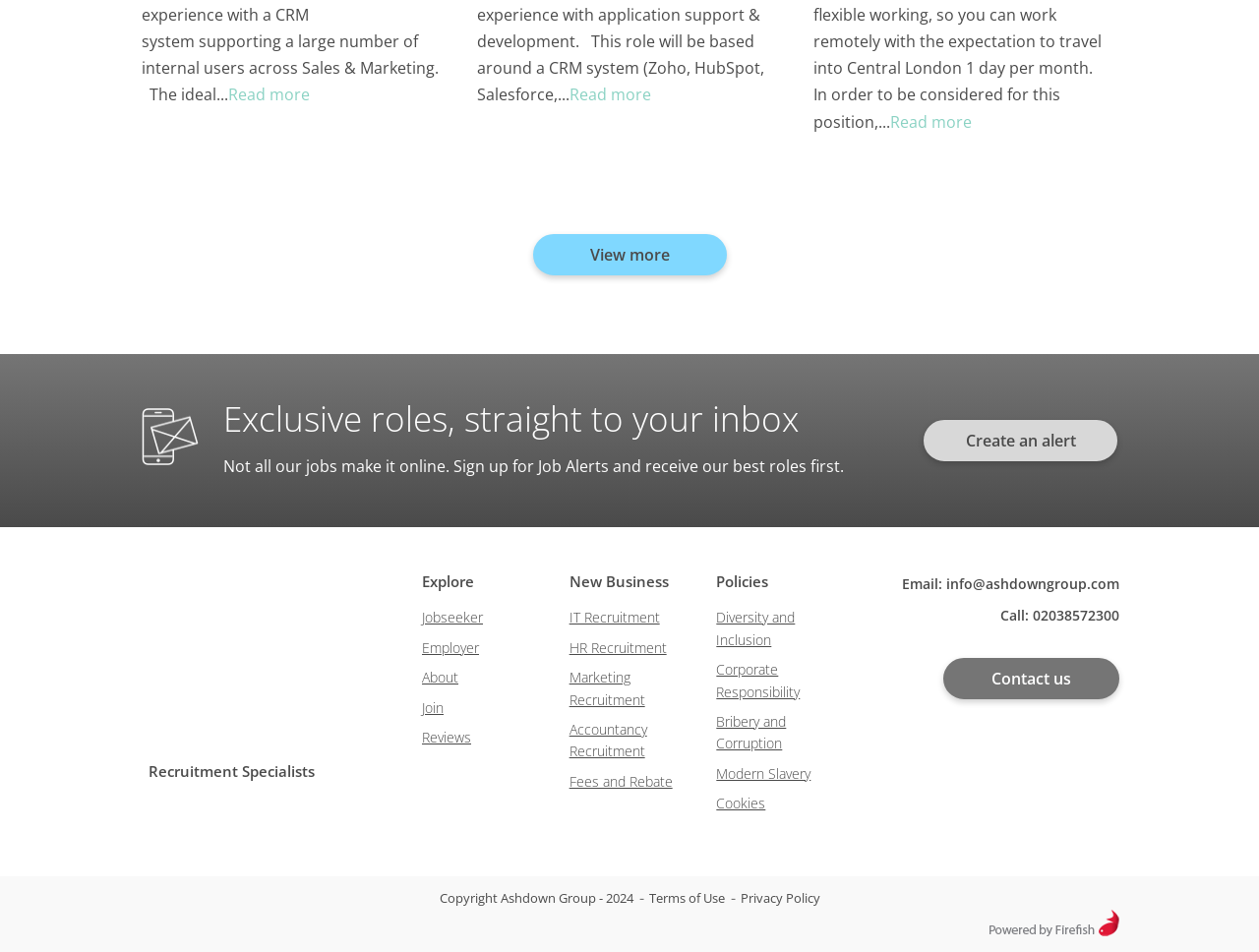Provide the bounding box coordinates for the area that should be clicked to complete the instruction: "Contact us".

[0.749, 0.691, 0.889, 0.735]